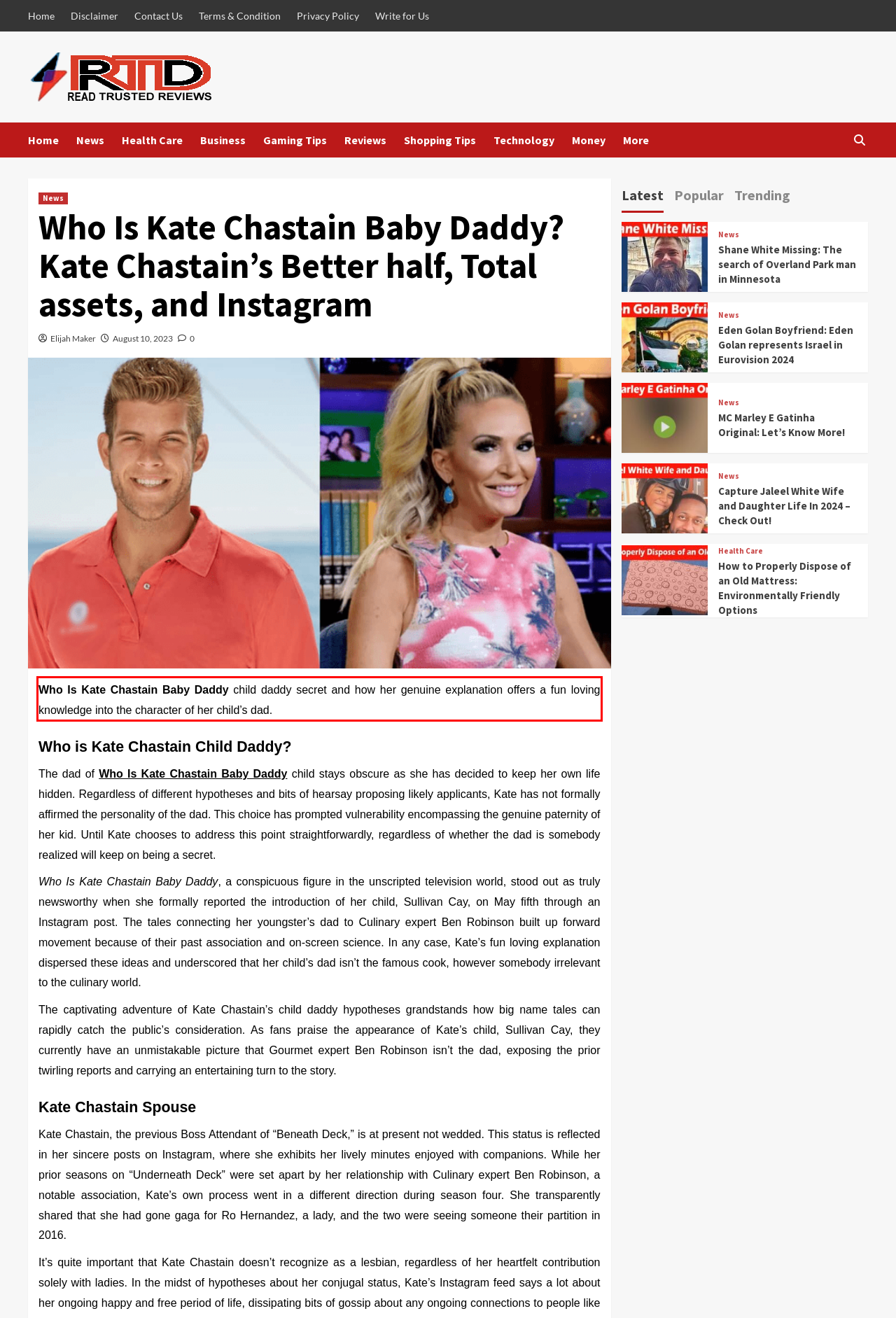Please take the screenshot of the webpage, find the red bounding box, and generate the text content that is within this red bounding box.

Who Is Kate Chastain Baby Daddy child daddy secret and how her genuine explanation offers a fun loving knowledge into the character of her child’s dad.